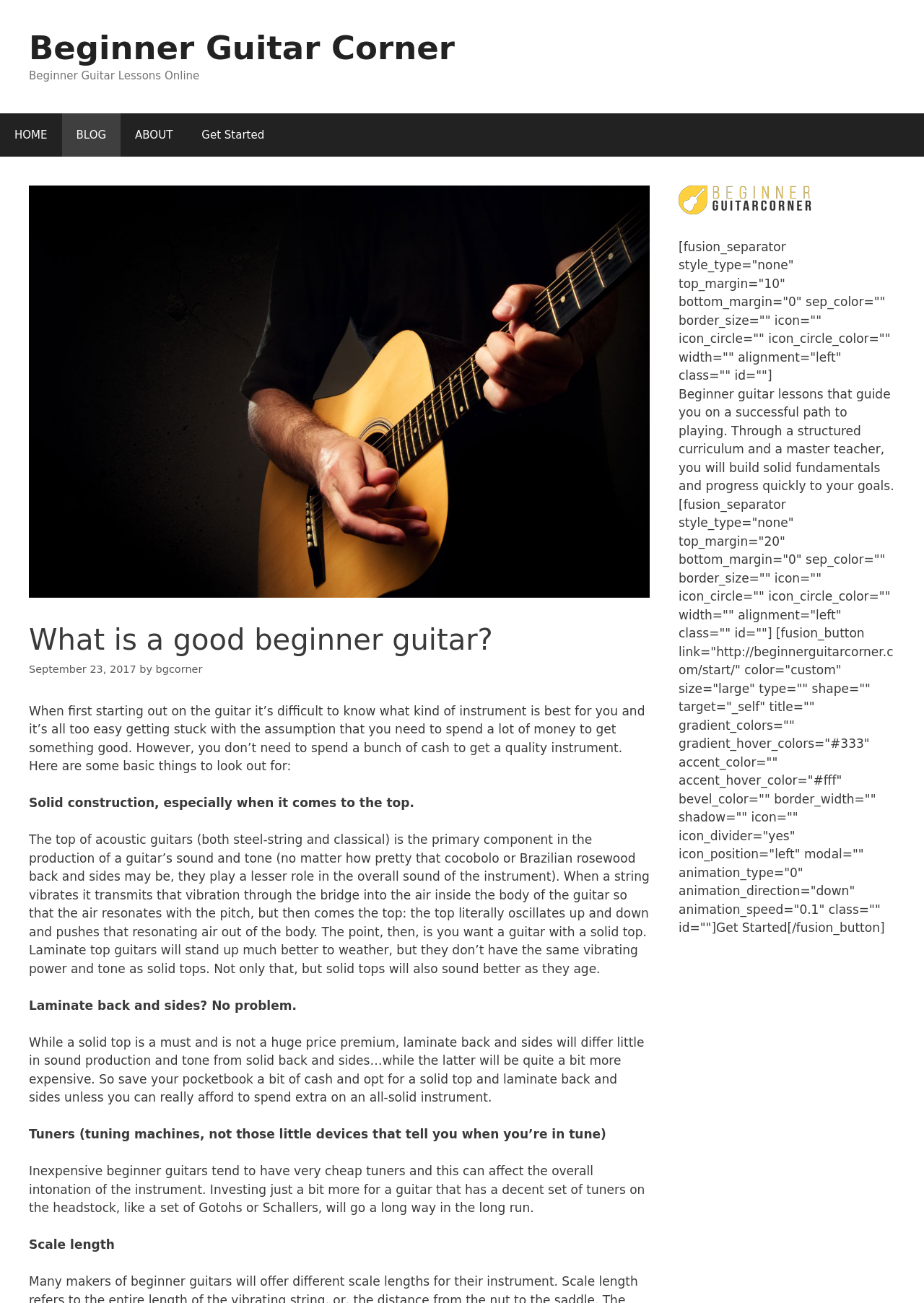Determine the main headline from the webpage and extract its text.

What is a good beginner guitar?